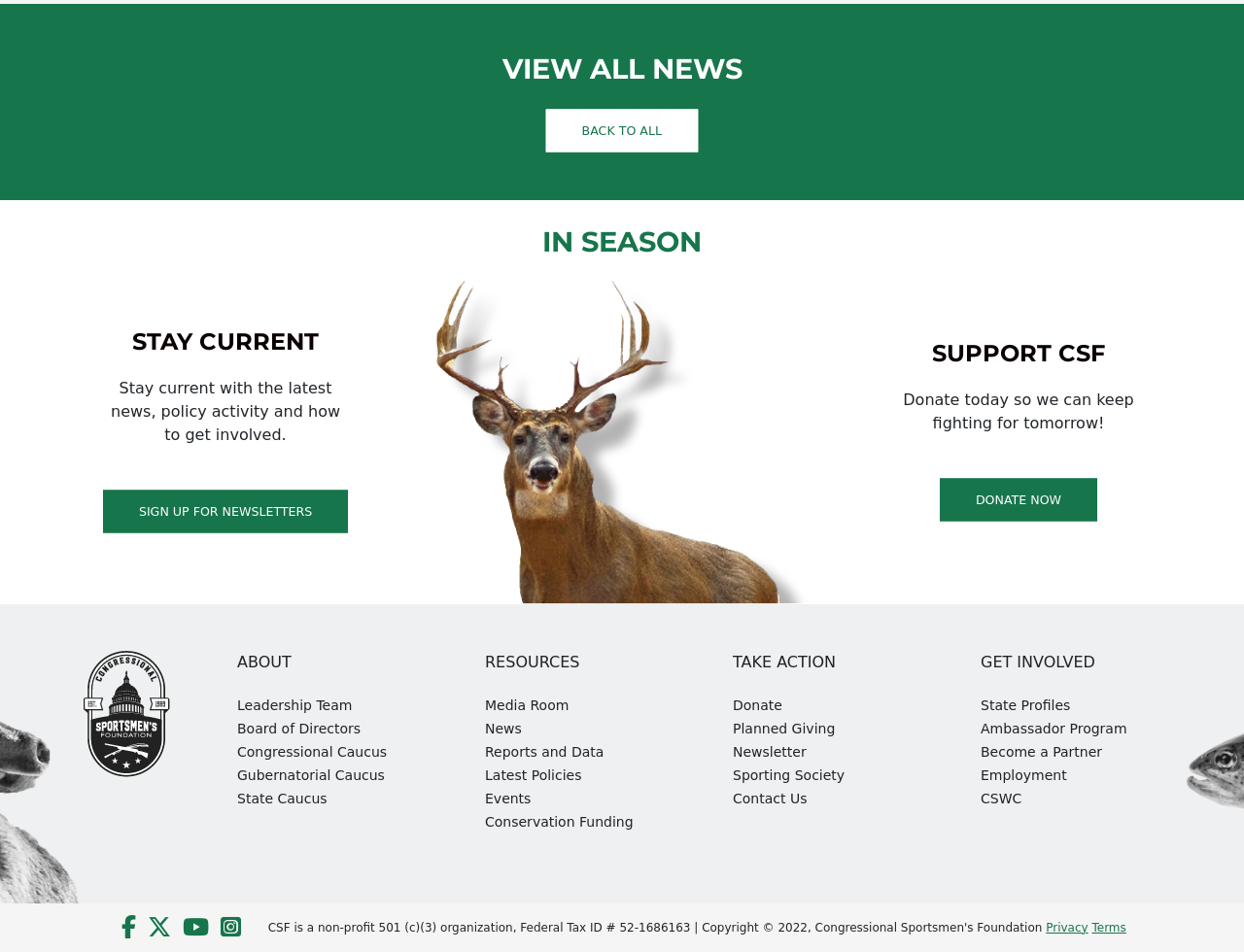Please identify the bounding box coordinates of the element that needs to be clicked to execute the following command: "Get involved". Provide the bounding box using four float numbers between 0 and 1, formatted as [left, top, right, bottom].

[0.788, 0.683, 0.969, 0.708]